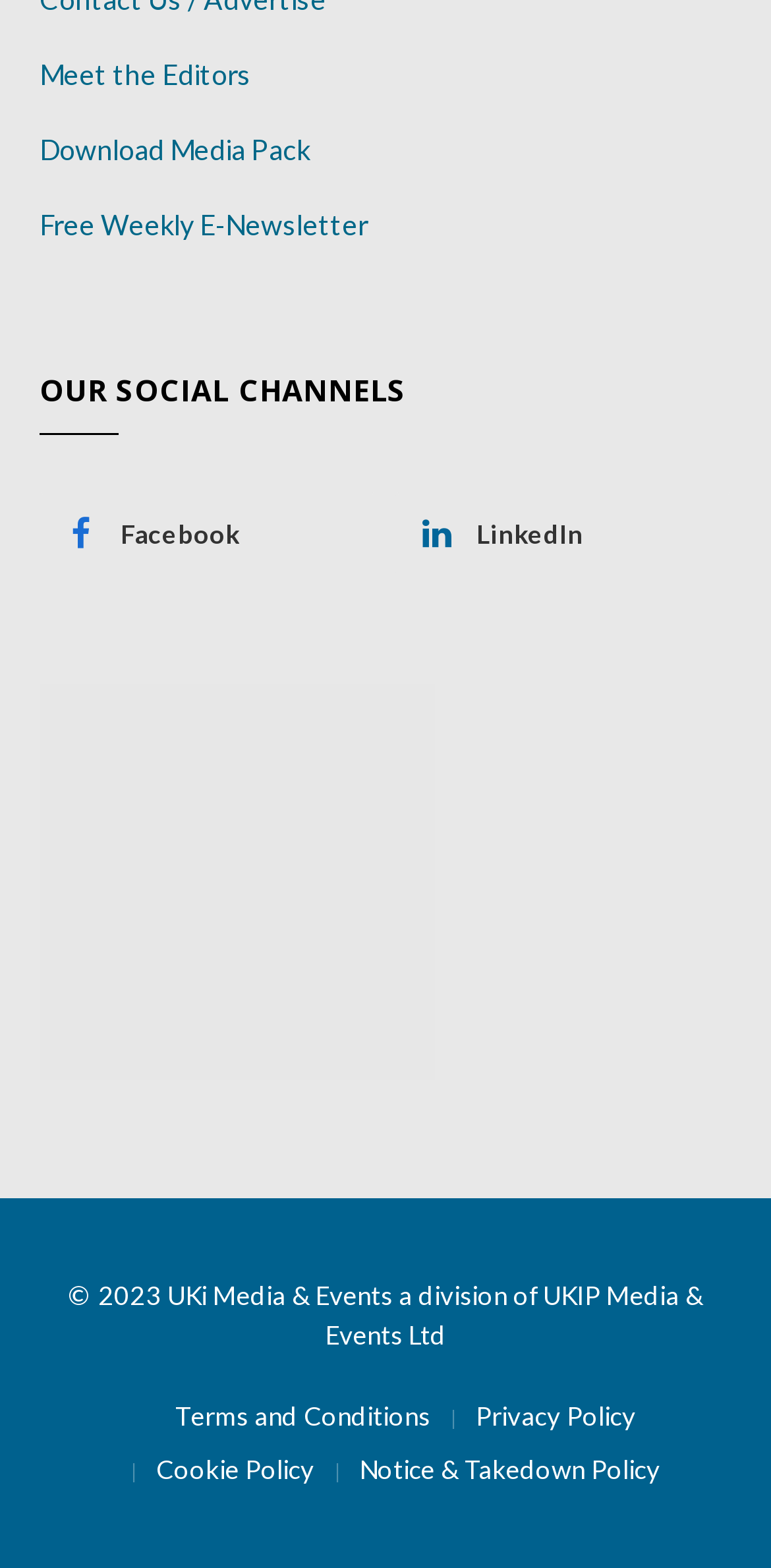What is the name of the media pack that can be downloaded?
Using the image as a reference, answer the question in detail.

I found the name of the media pack in the link 'Download Media Pack' located at the top of the webpage.